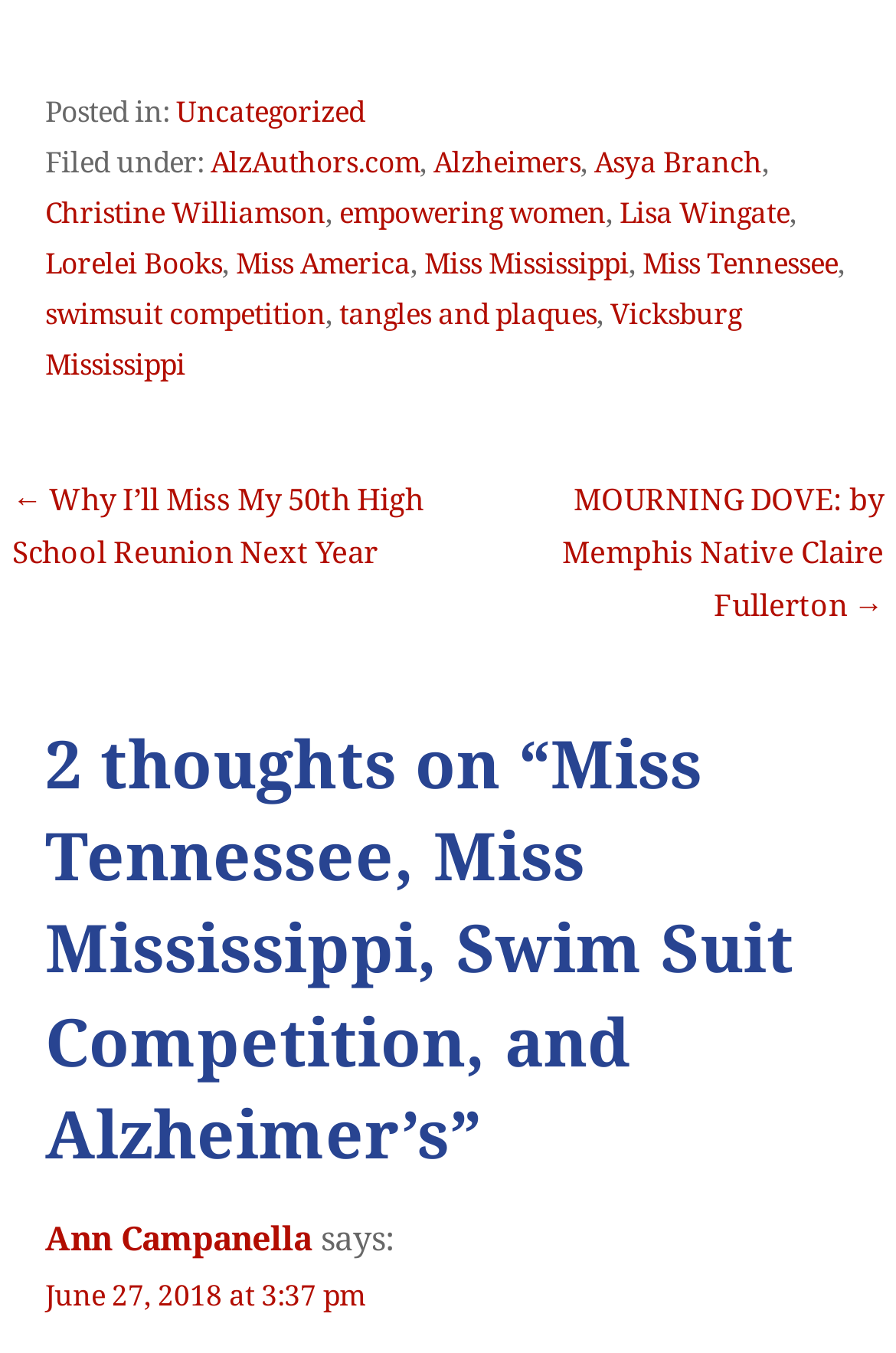Determine the bounding box coordinates for the UI element described. Format the coordinates as (top-left x, top-left y, bottom-right x, bottom-right y) and ensure all values are between 0 and 1. Element description: AlzAuthors.com

[0.235, 0.108, 0.469, 0.132]